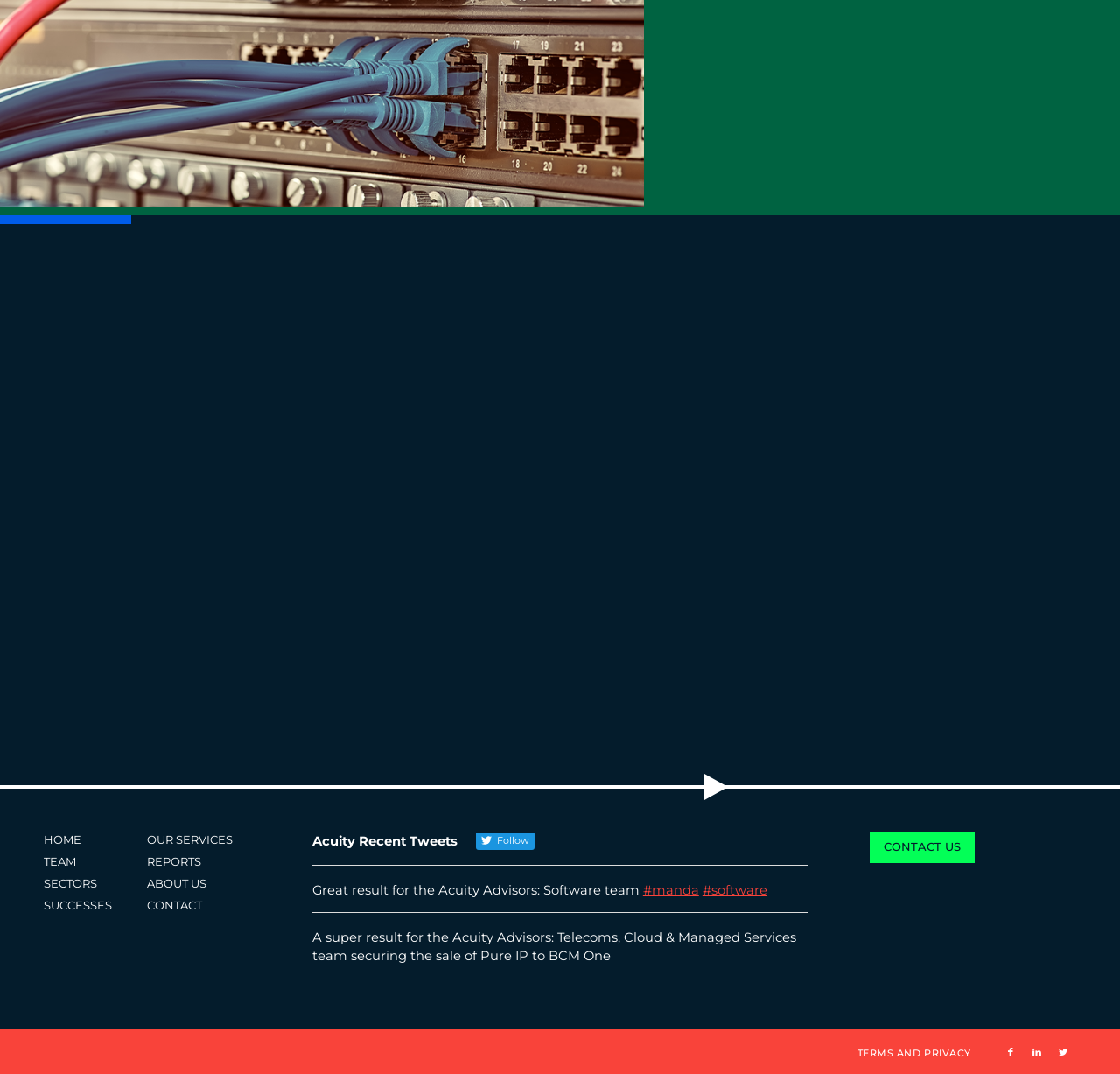Please determine the bounding box coordinates of the element's region to click for the following instruction: "Go to the 'TEAM' page".

[0.039, 0.792, 0.131, 0.812]